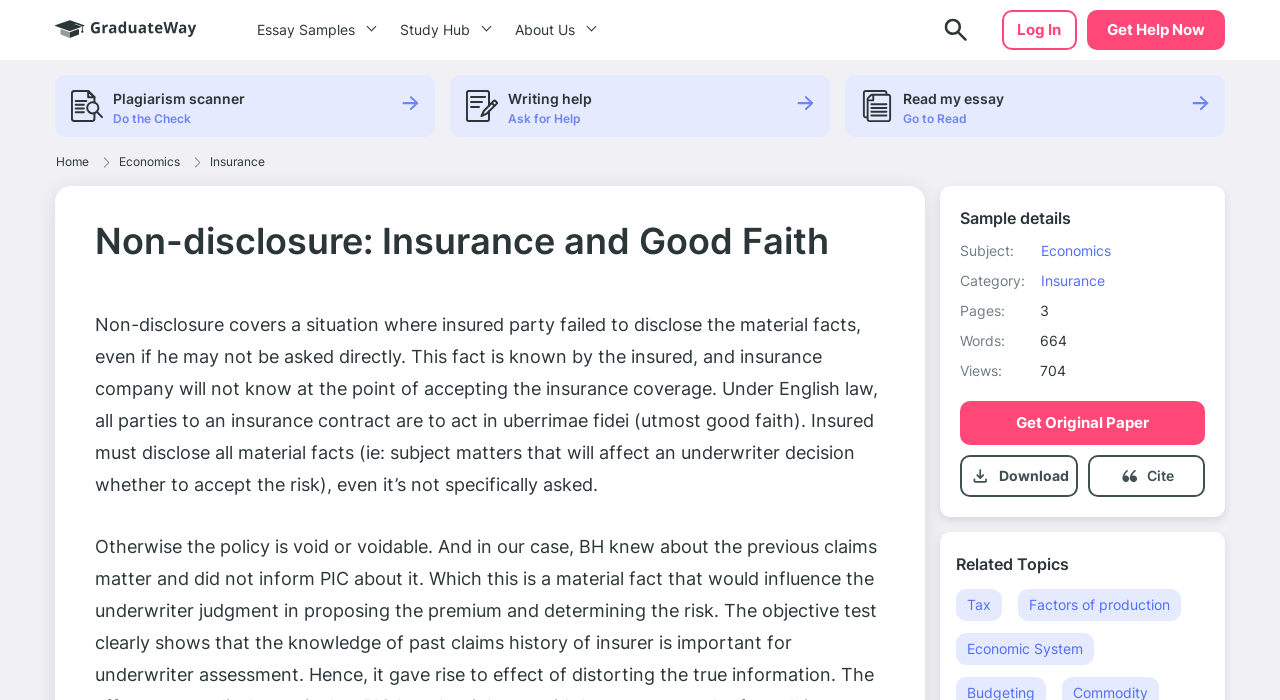Please identify the bounding box coordinates of the clickable area that will fulfill the following instruction: "Click the 'About Us' link". The coordinates should be in the format of four float numbers between 0 and 1, i.e., [left, top, right, bottom].

[0.391, 0.0, 0.473, 0.086]